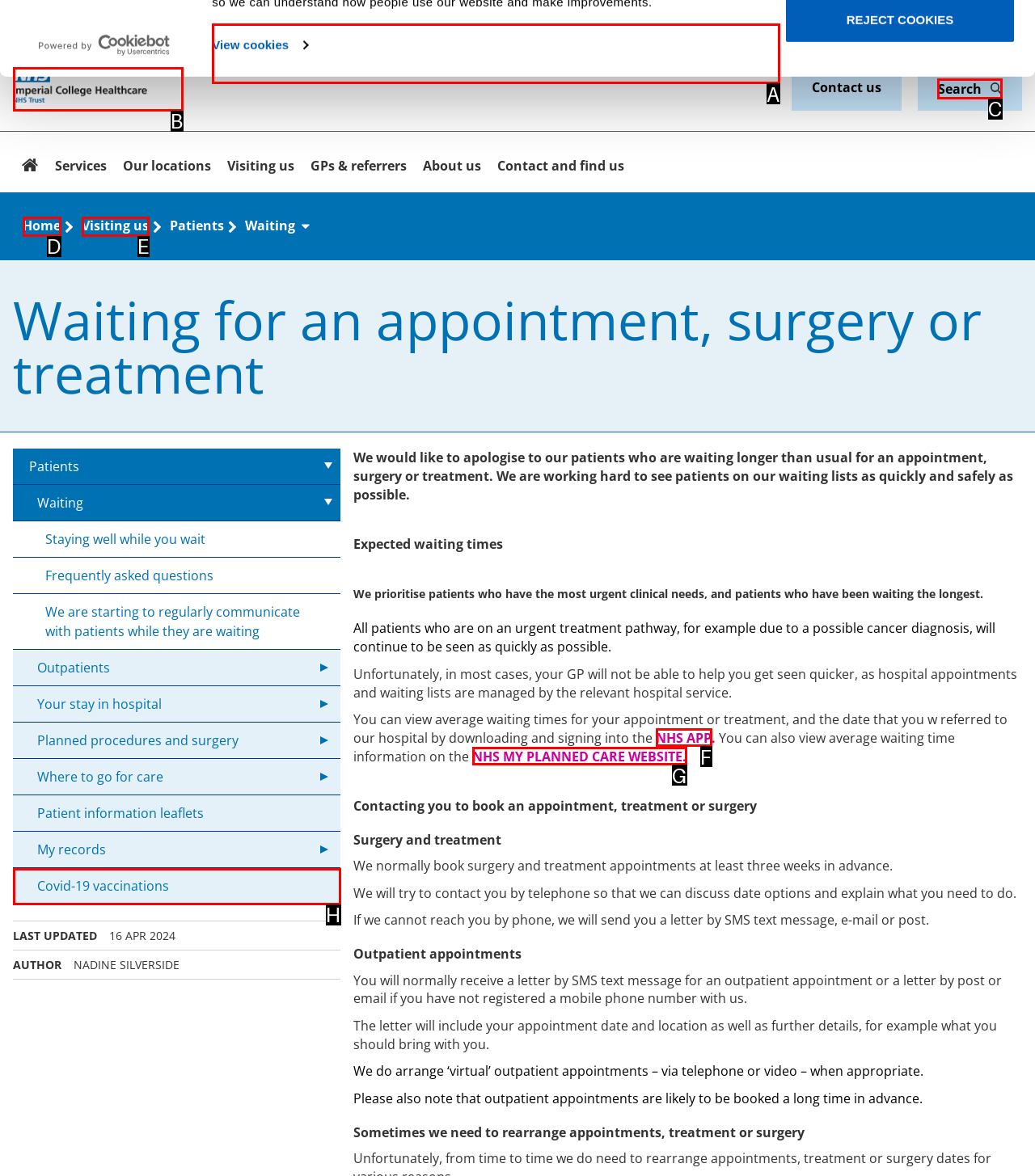Select the correct UI element to complete the task: Search for keywords
Please provide the letter of the chosen option.

C